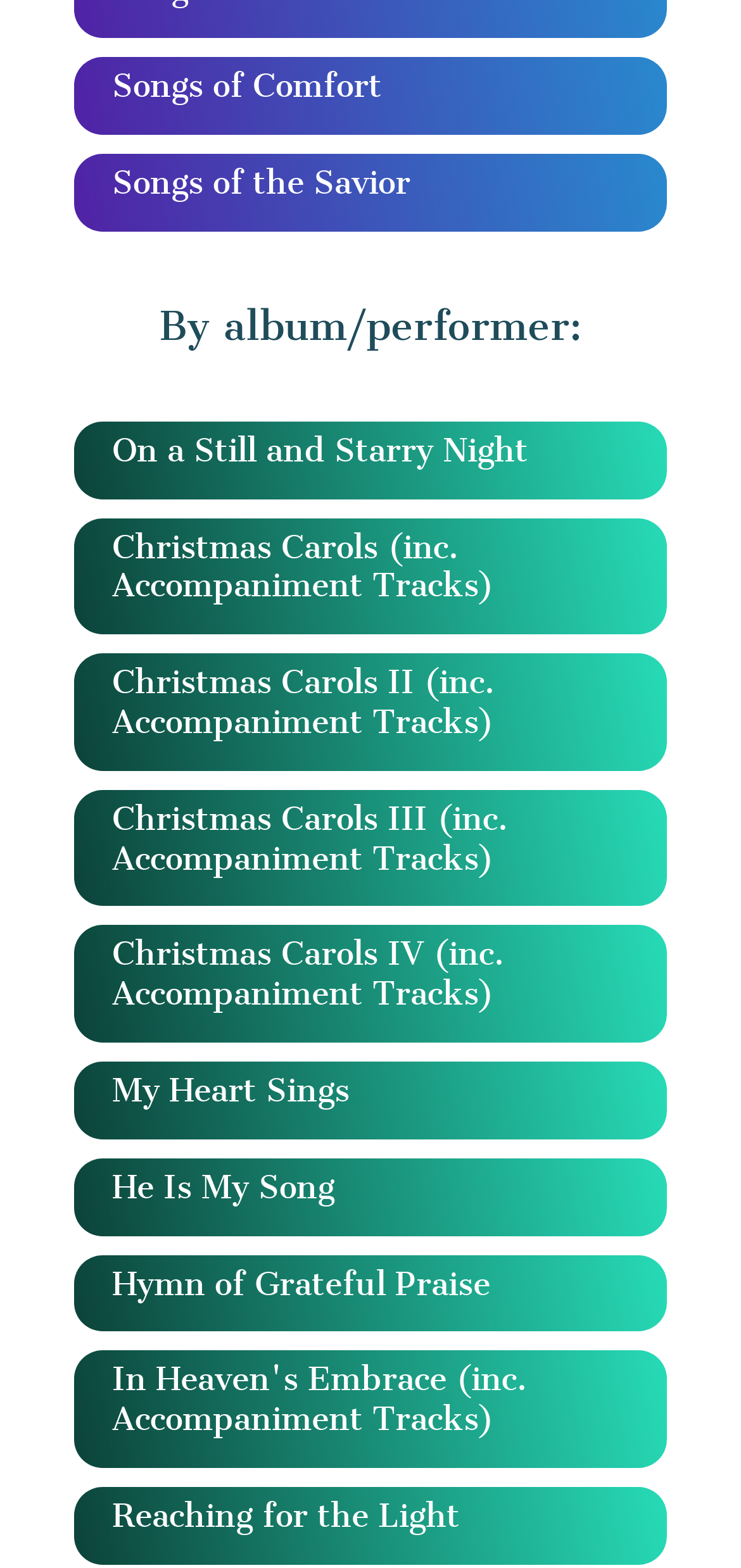Please identify the coordinates of the bounding box that should be clicked to fulfill this instruction: "Open In Heaven's Embrace".

[0.151, 0.868, 0.71, 0.917]